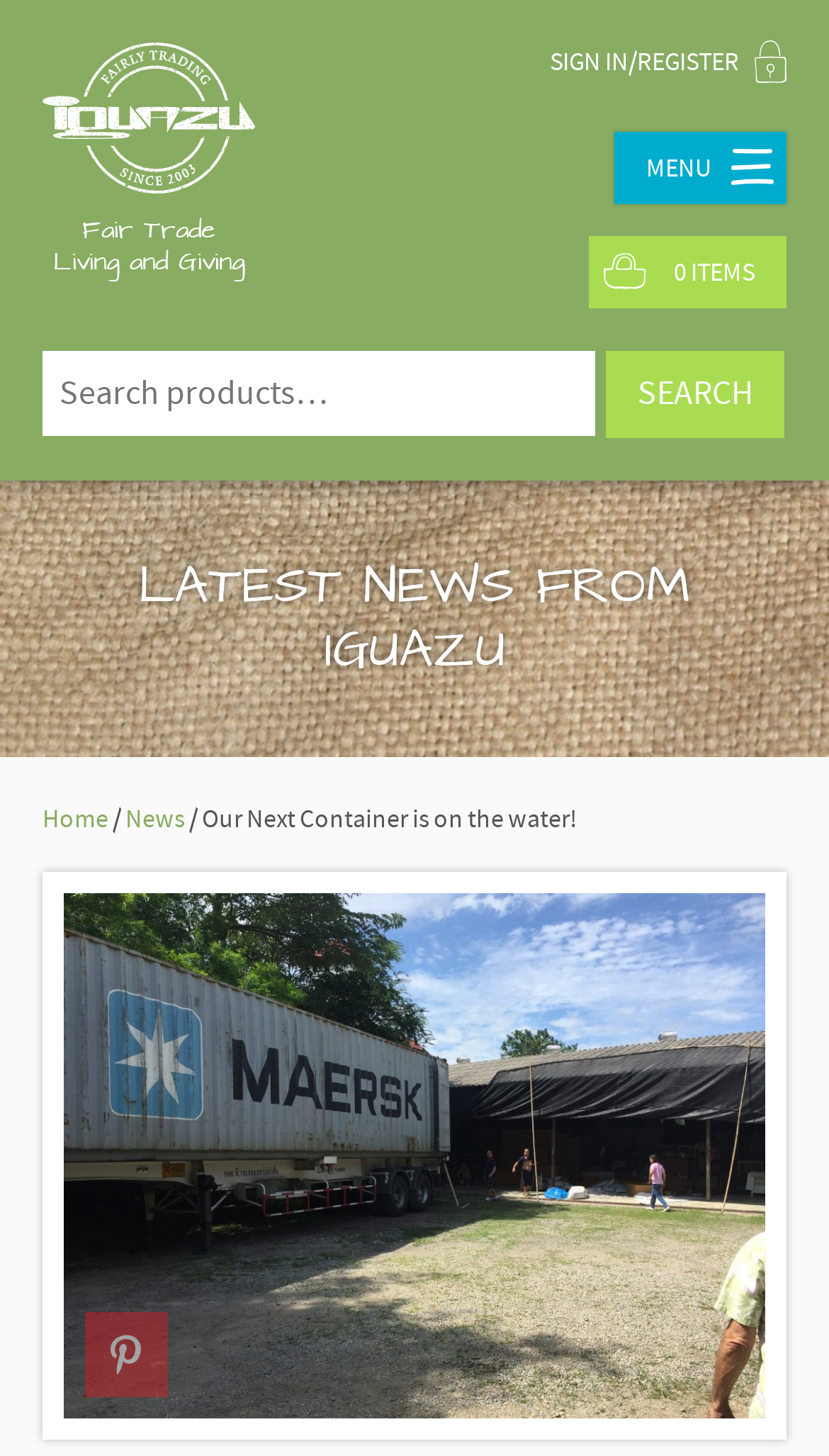Could you indicate the bounding box coordinates of the region to click in order to complete this instruction: "View home page".

[0.051, 0.551, 0.131, 0.574]